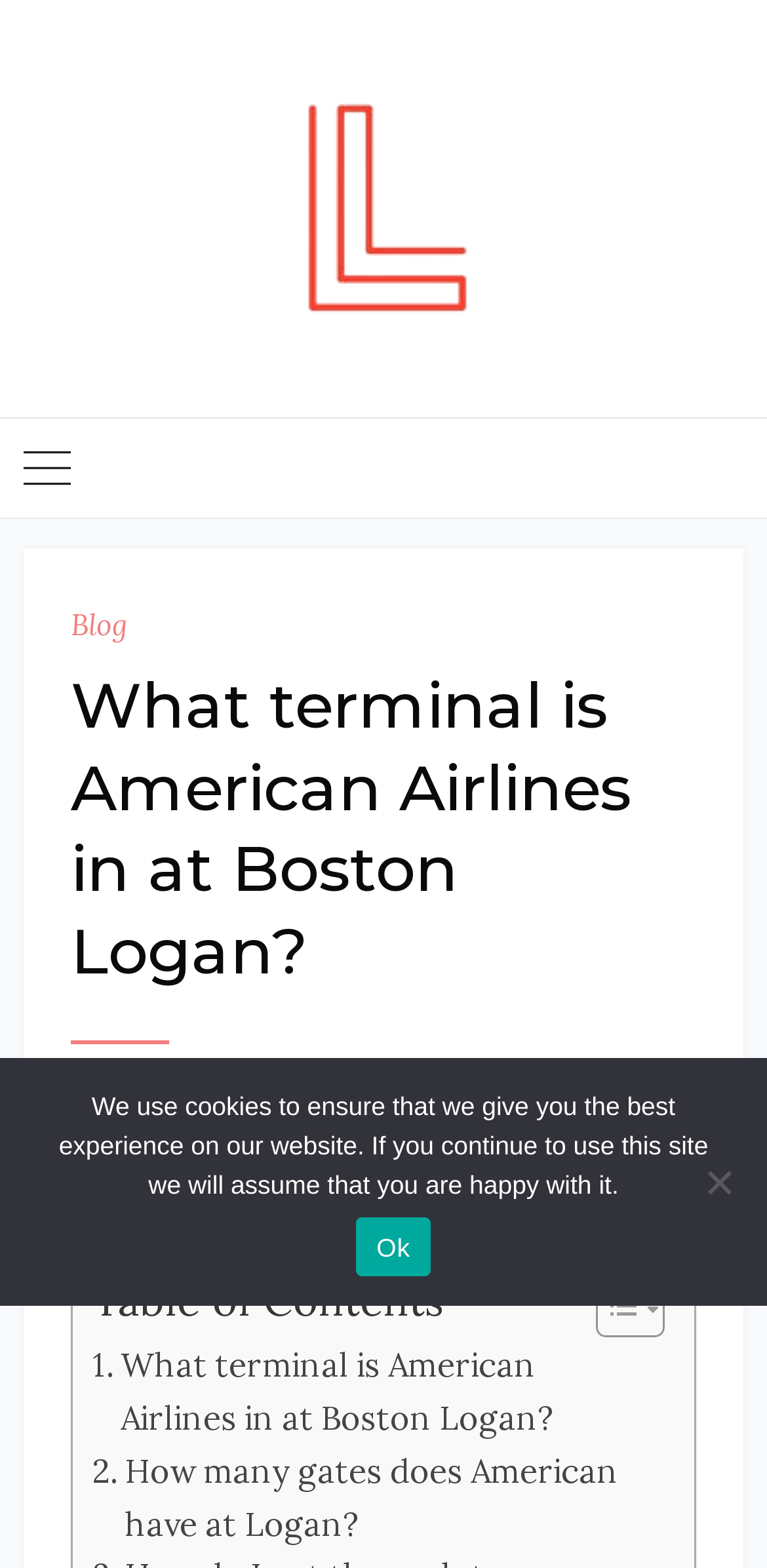Identify the main heading from the webpage and provide its text content.

What terminal is American Airlines in at Boston Logan?